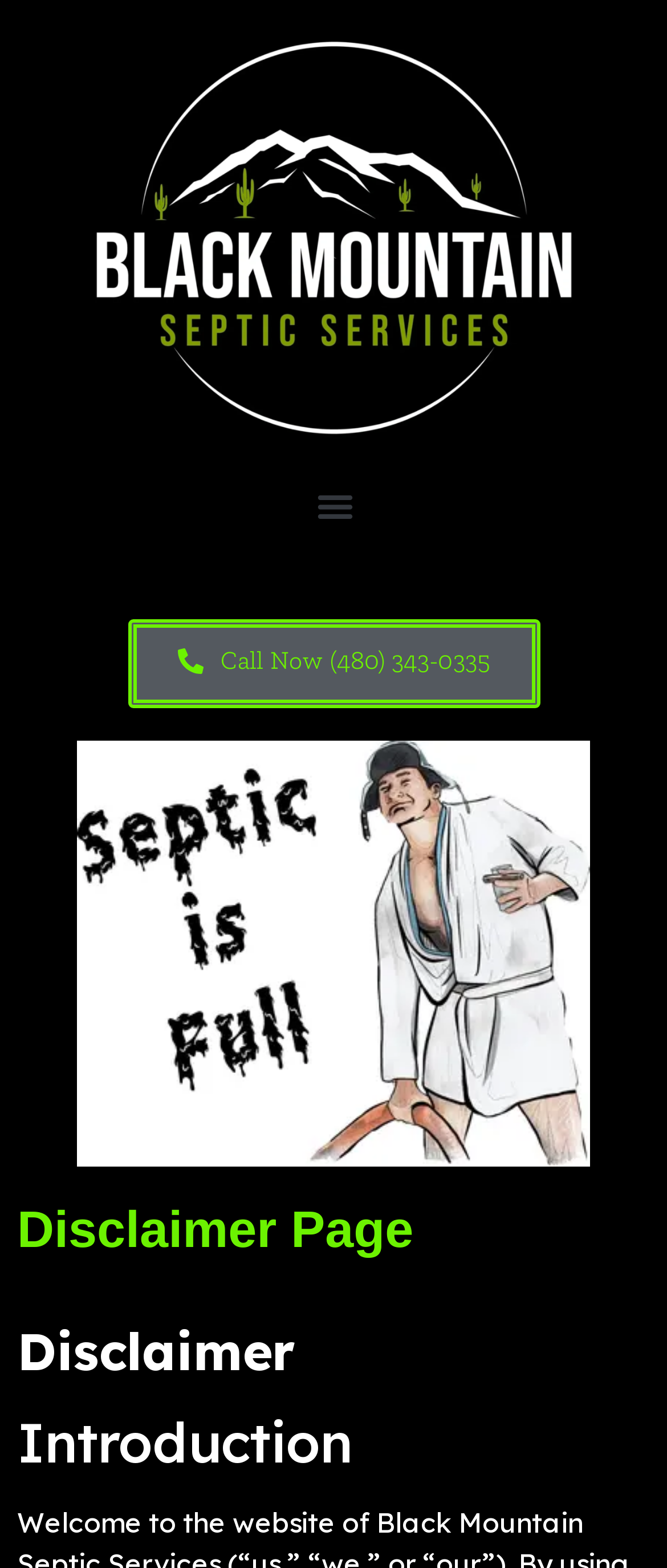What is the company name?
Give a thorough and detailed response to the question.

Based on the image description 'best septic services company az', I inferred that the company name is Black Mountain Septic Services.